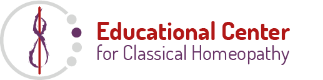What shape are the design elements surrounding the graphic?
Provide an in-depth and detailed explanation in response to the question.

The circular design elements surrounding the graphic add a touch of sophistication, reflecting the center's commitment to education and professional development in the field of classical homeopathy.